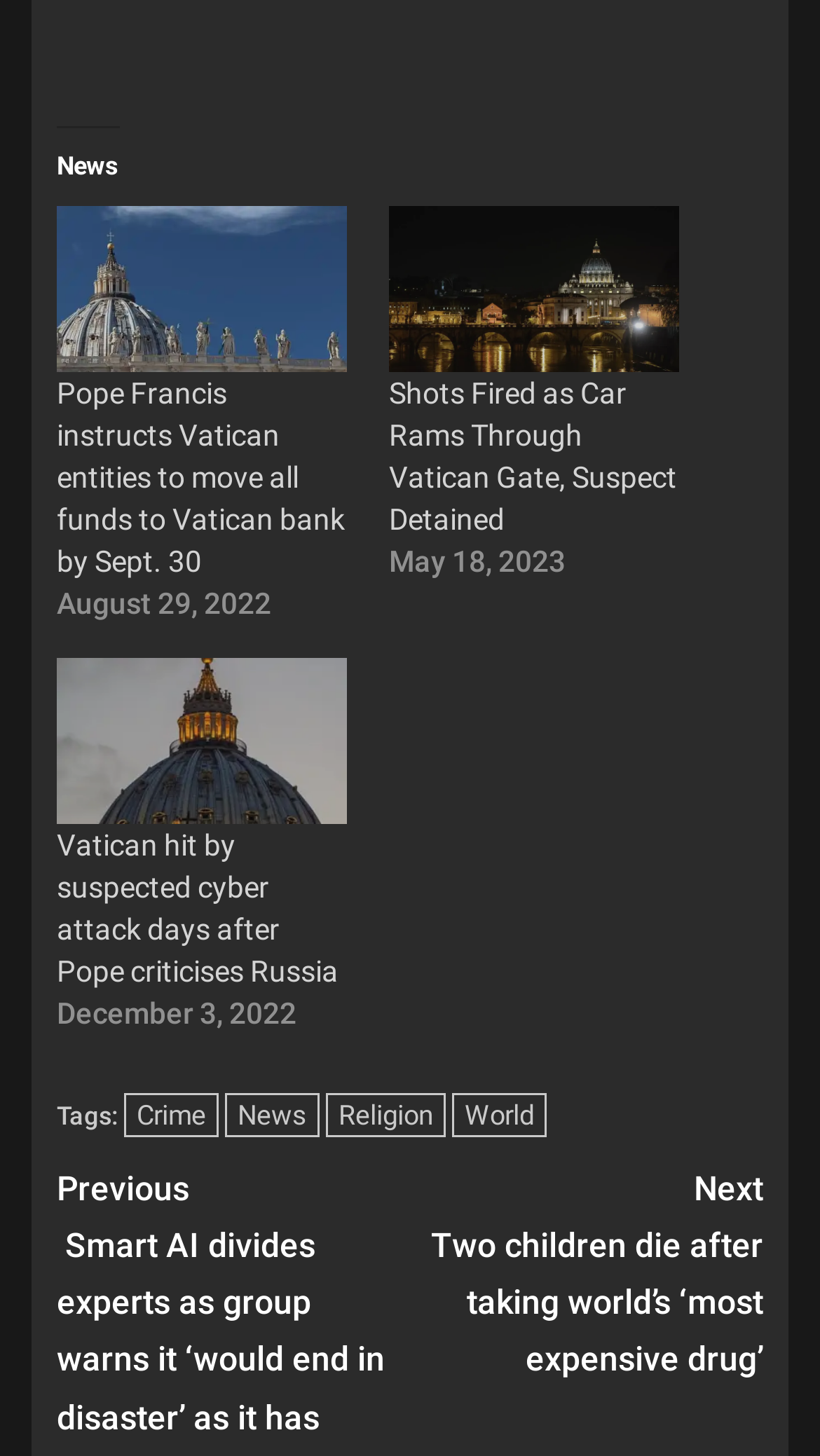How many news articles are displayed on this webpage?
Please provide a comprehensive answer based on the details in the screenshot.

There are four news articles displayed on this webpage, each with a heading, a link, and a time stamp.